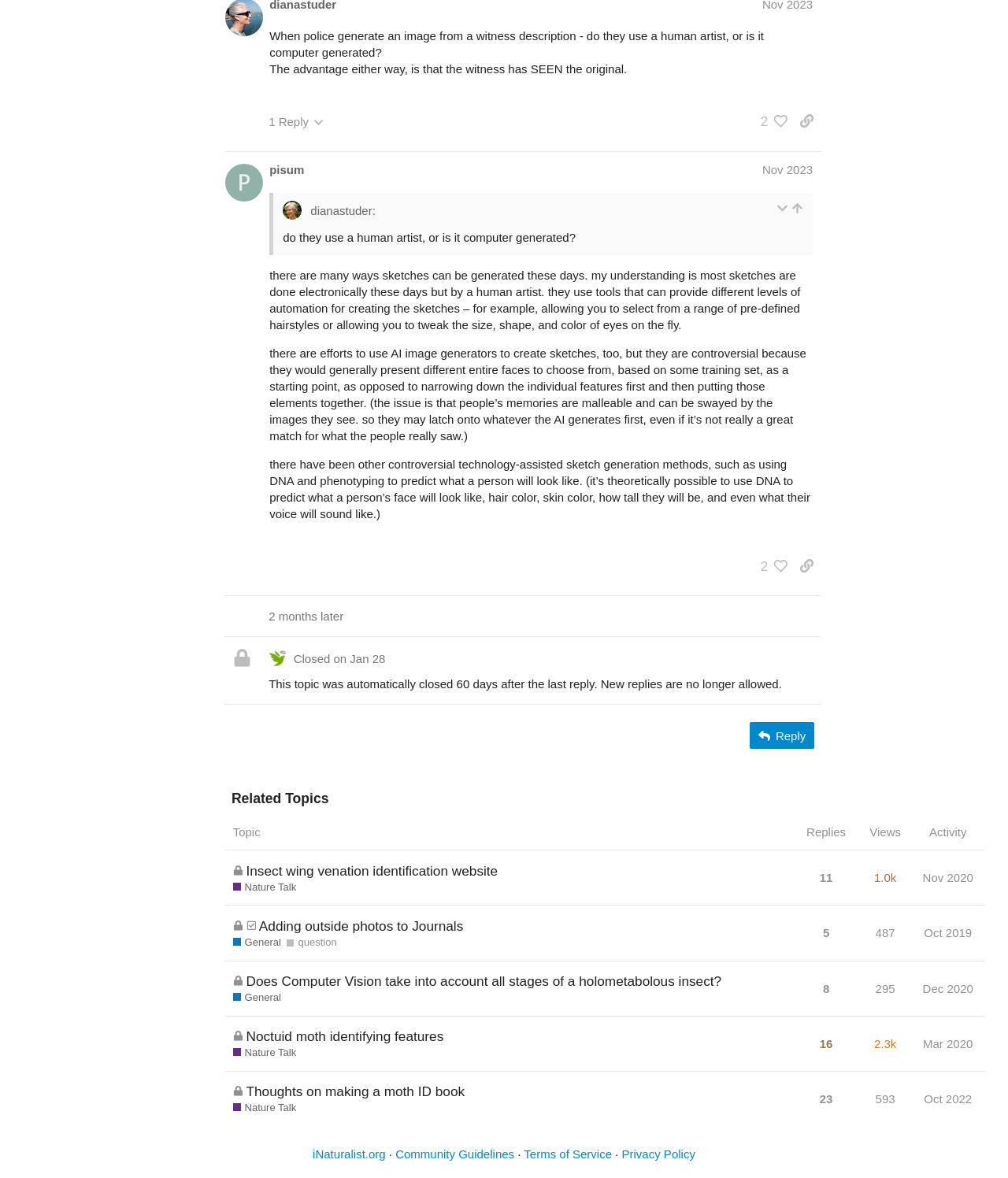What is the topic of the post? Using the information from the screenshot, answer with a single word or phrase.

police generating an image from a witness description